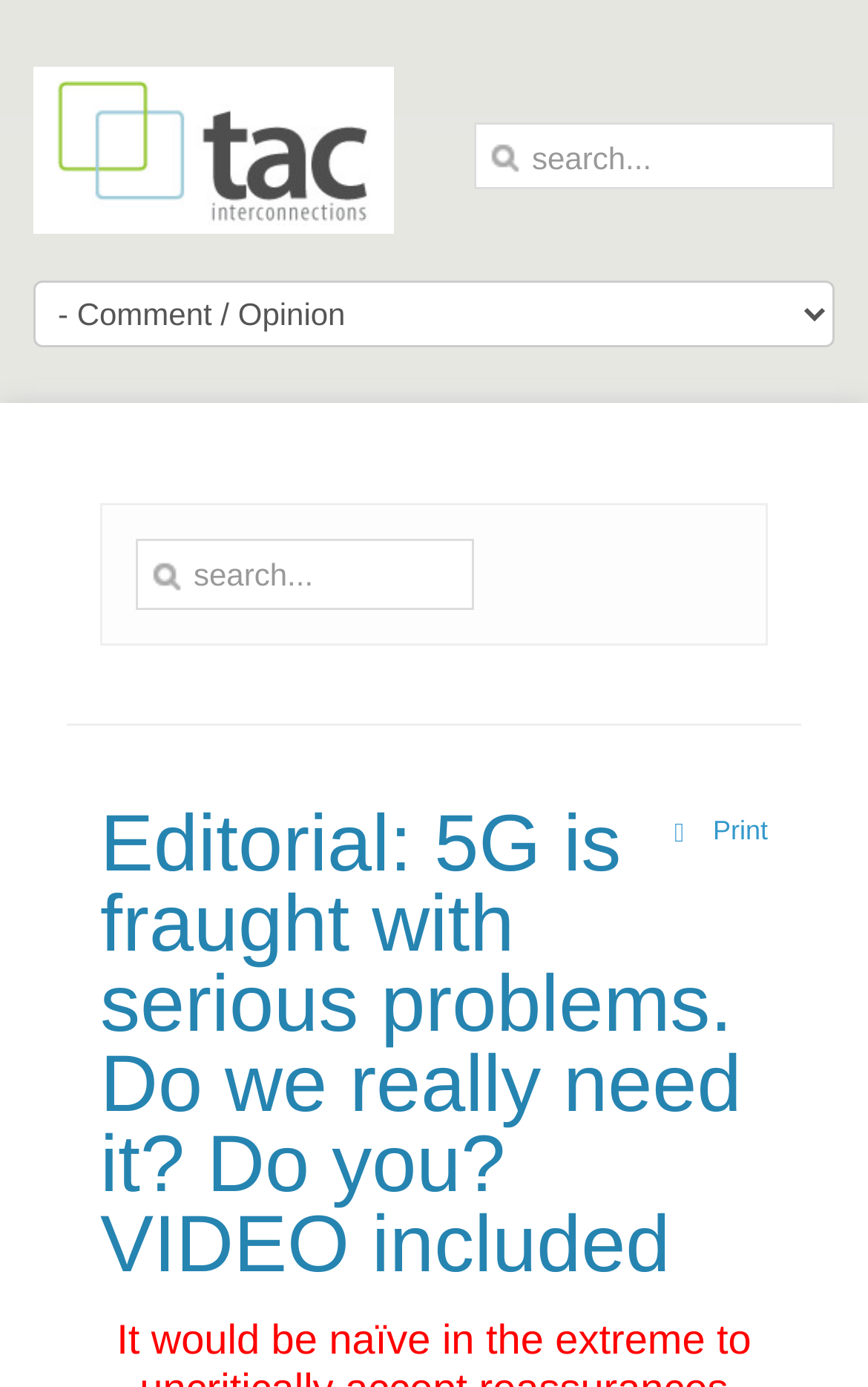Generate a detailed explanation of the webpage's features and information.

The webpage appears to be an editorial article discussing the problems with 5G technology and whether it is necessary. At the top left of the page, there is a link. To the right of this link, a search bar is located, consisting of a textbox where users can input their search queries. 

Below the search bar, there is a combobox, which is not expanded by default. Further down the page, another search bar is present, also containing a textbox for user input. 

The main content of the article is headed by a title, "Editorial: 5G is fraught with serious problems. Do we really need it? Do you? VIDEO included", which is positioned near the top of the page. To the right of this title, there is a link labeled "Print". A video is also included on the page, although its exact position is not specified.